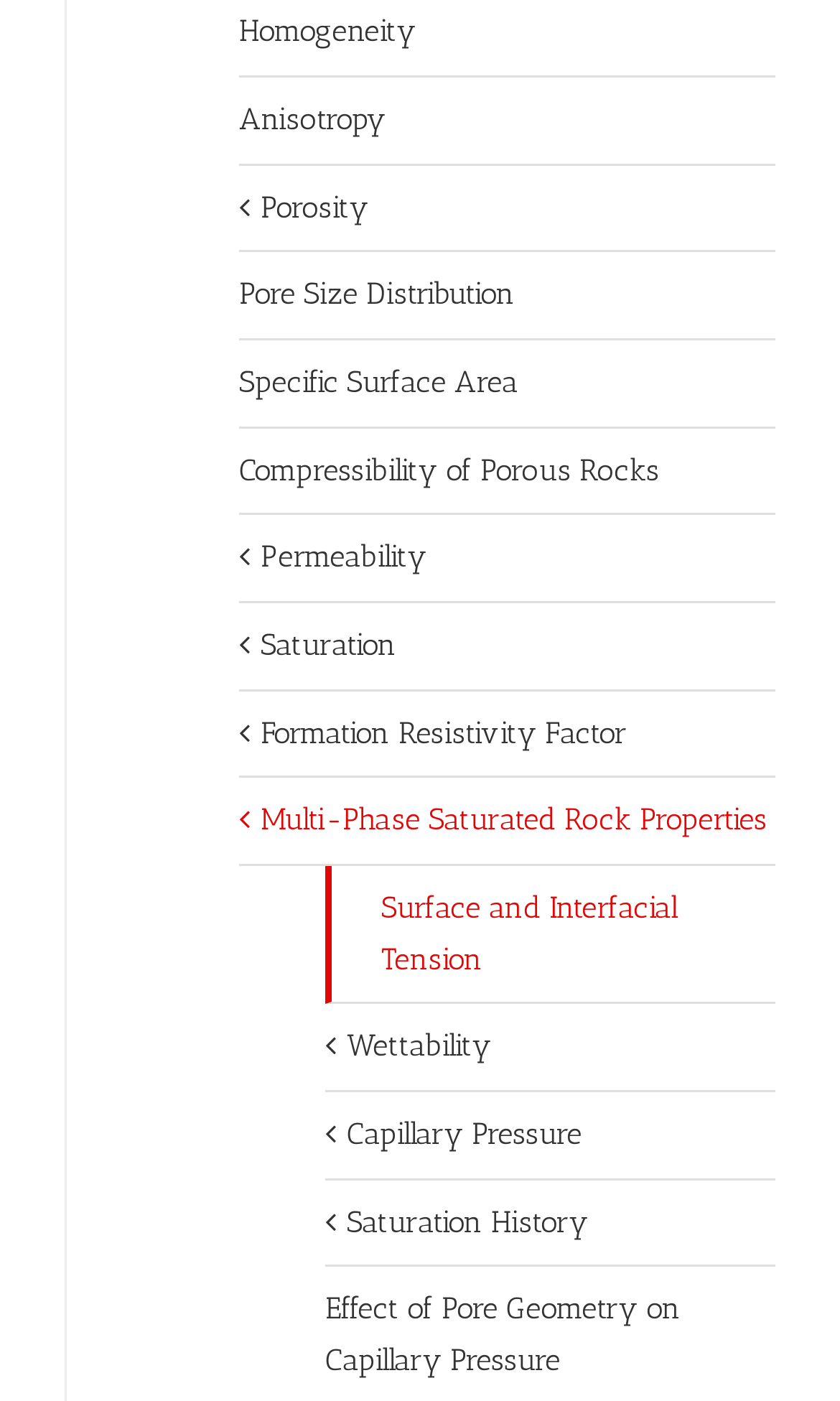Identify the bounding box for the UI element specified in this description: "Permeability". The coordinates must be four float numbers between 0 and 1, formatted as [left, top, right, bottom].

[0.285, 0.368, 0.923, 0.43]